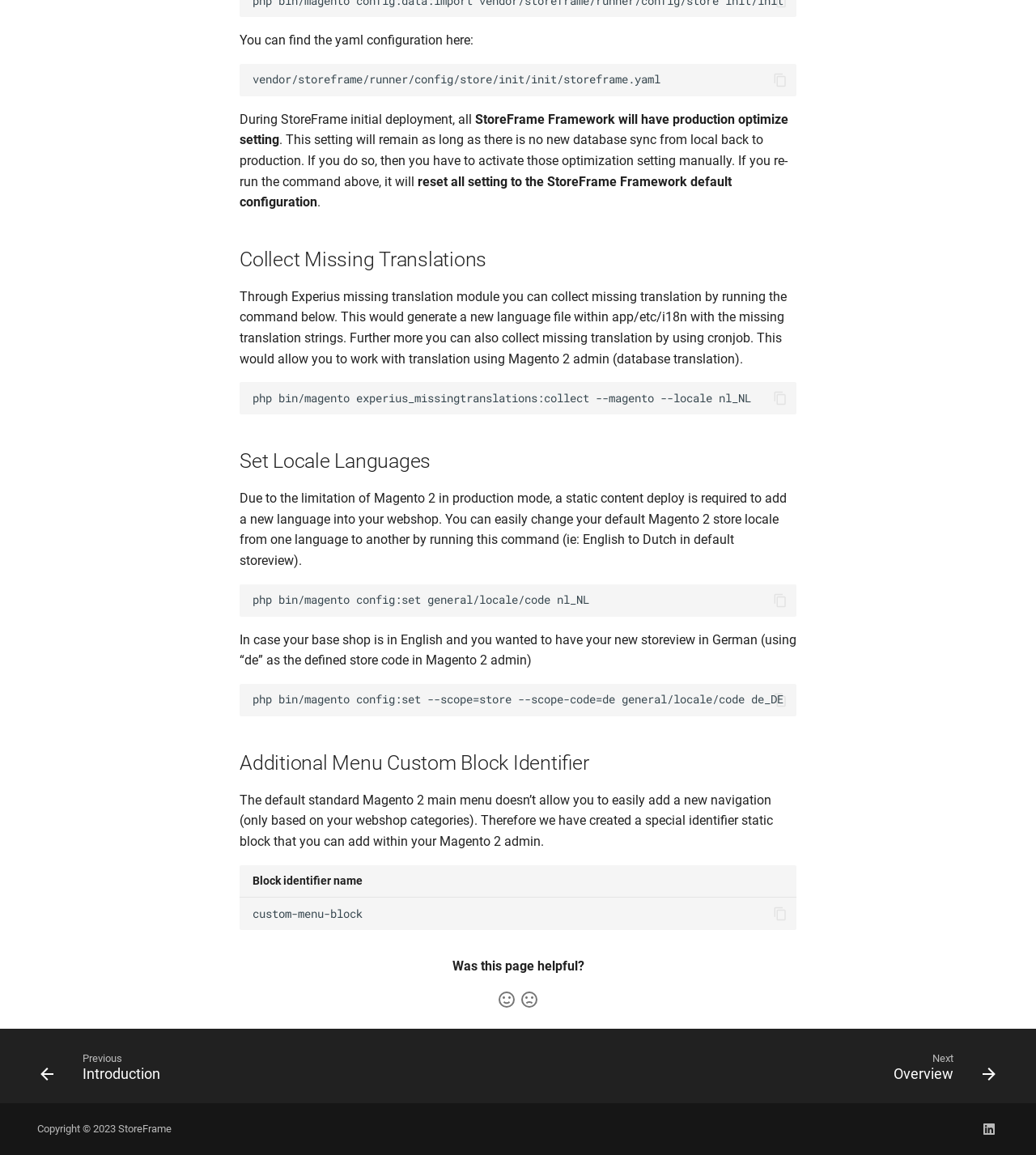Locate the bounding box coordinates of the element to click to perform the following action: 'Click the 'home' link'. The coordinates should be given as four float values between 0 and 1, in the form of [left, top, right, bottom].

None